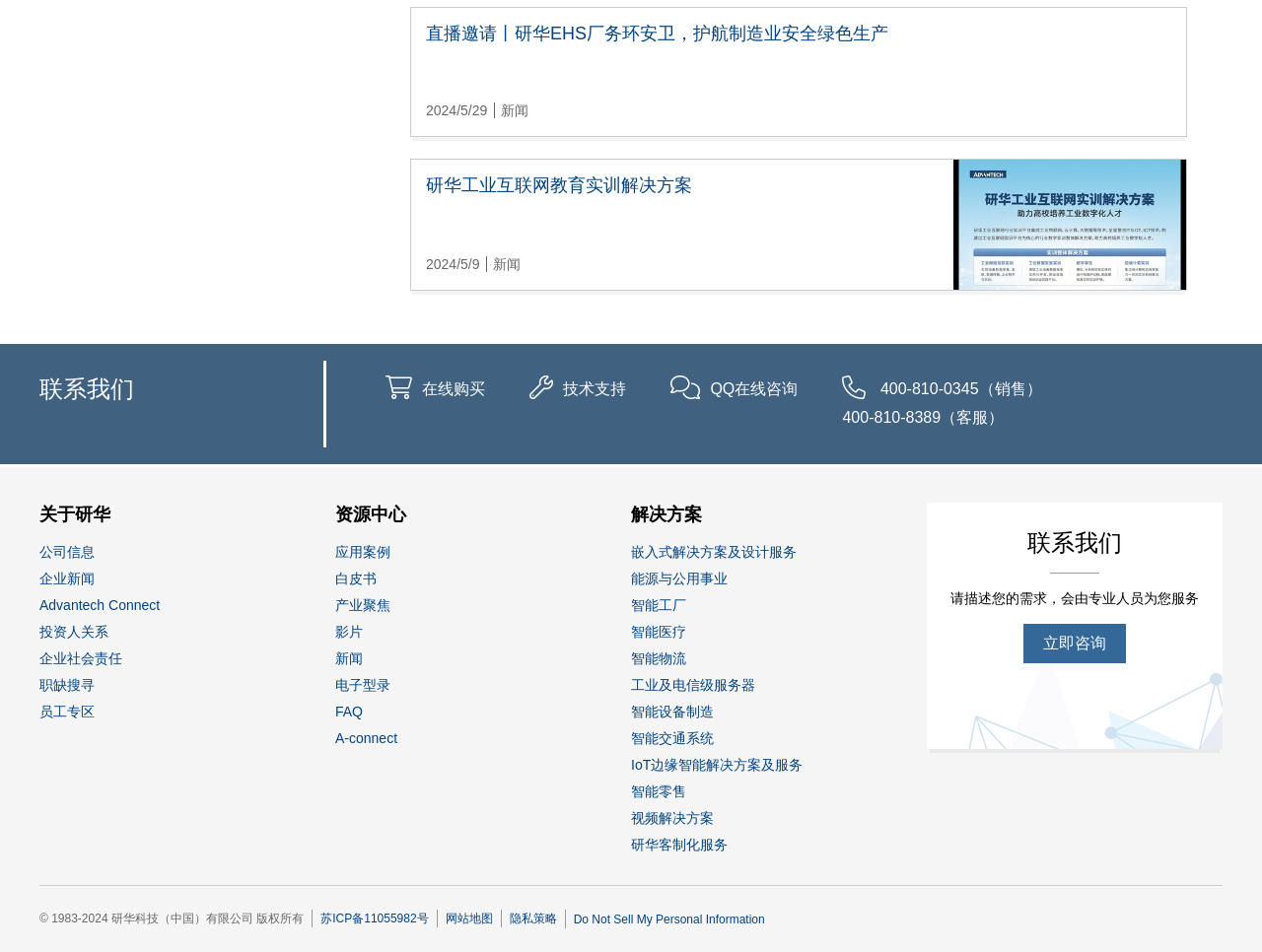Using the provided element description "Advantech Connect", determine the bounding box coordinates of the UI element.

[0.031, 0.625, 0.127, 0.653]